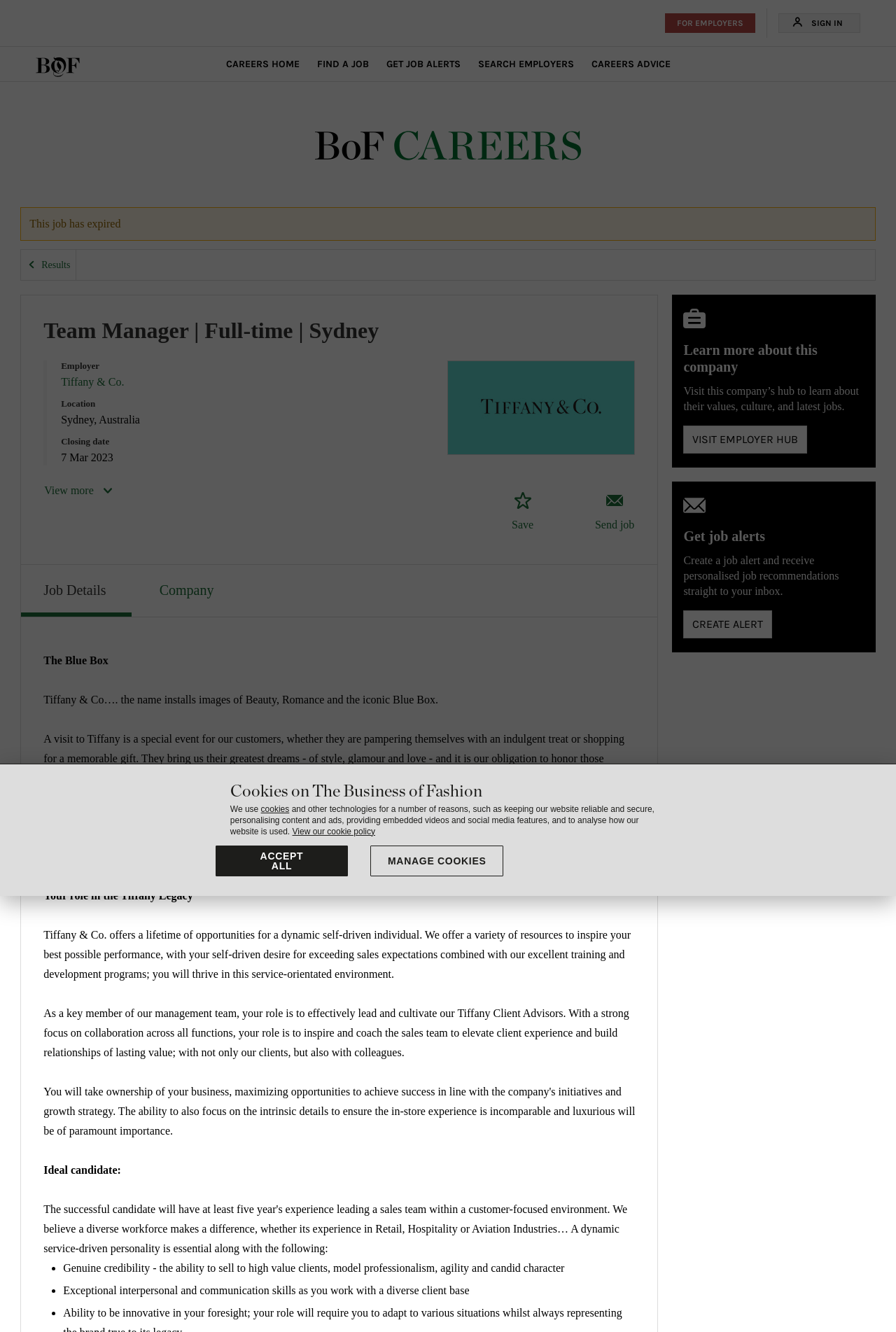What is the location of the job?
Please respond to the question with a detailed and informative answer.

The location of the job can be found in the description list detail 'Sydney, Australia' which is located under the 'Location' term.